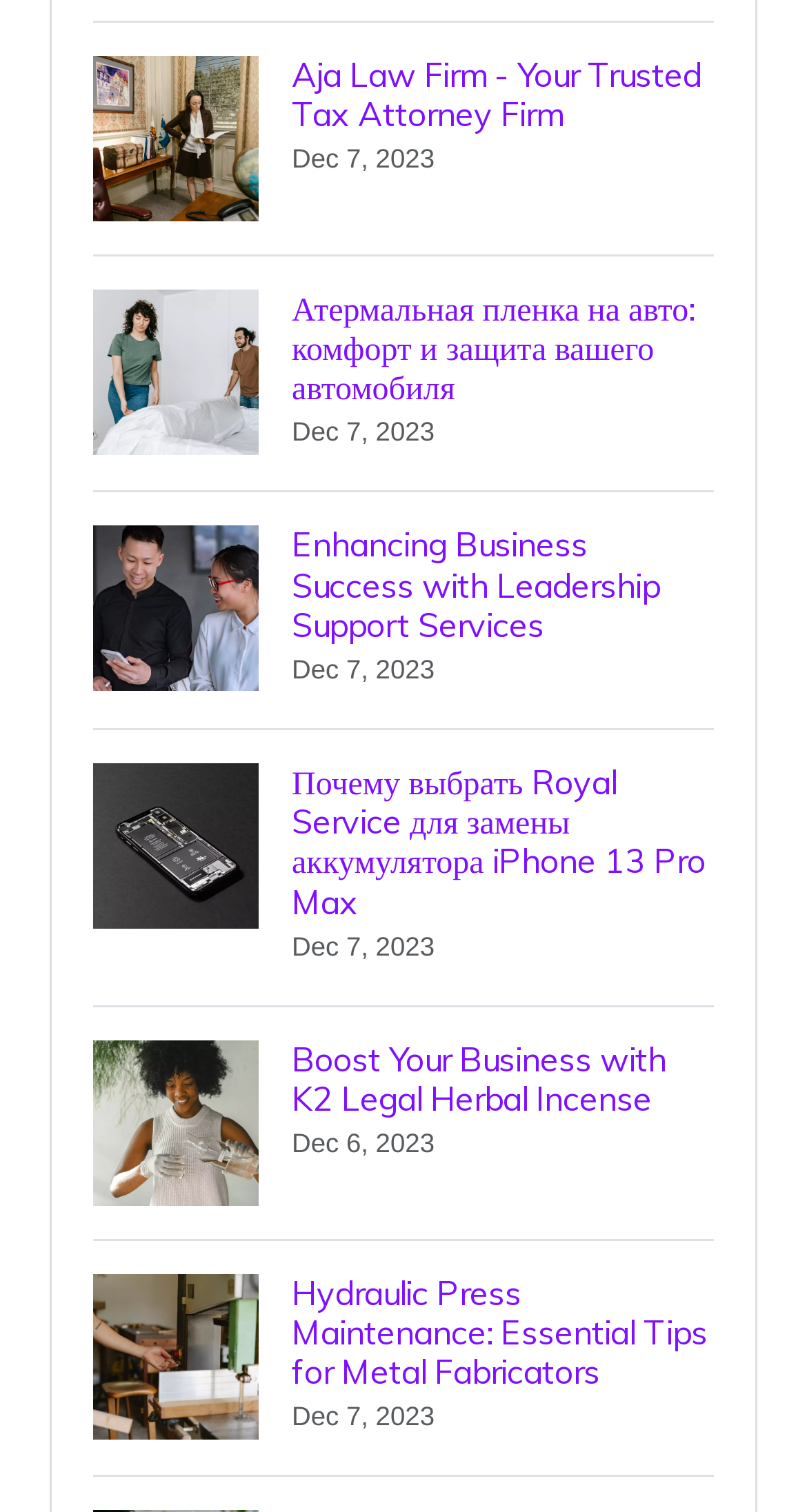How many images are on the webpage?
Based on the image, provide a one-word or brief-phrase response.

5